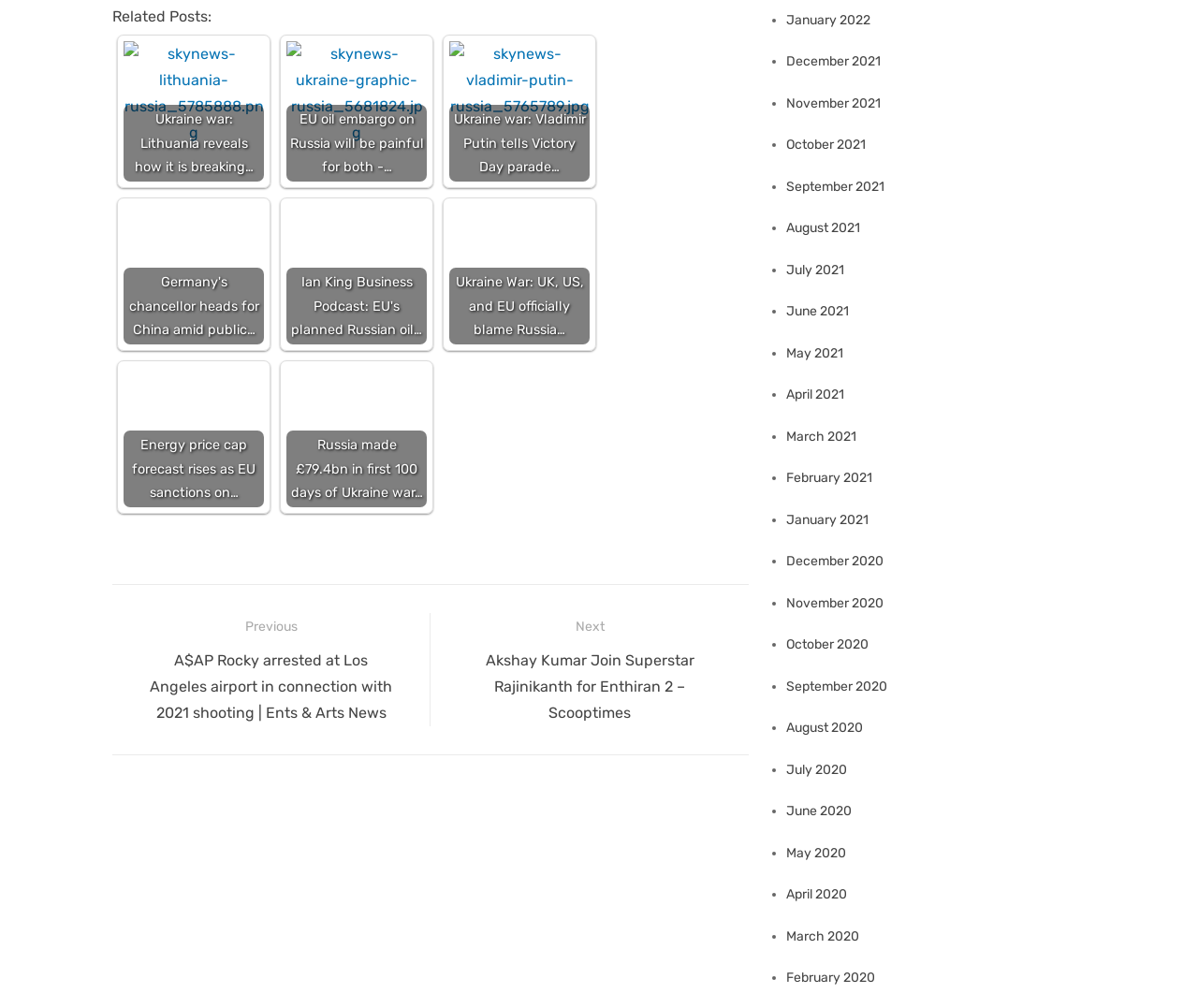Please reply to the following question with a single word or a short phrase:
What is the purpose of the 'Posts' navigation section?

To navigate between posts